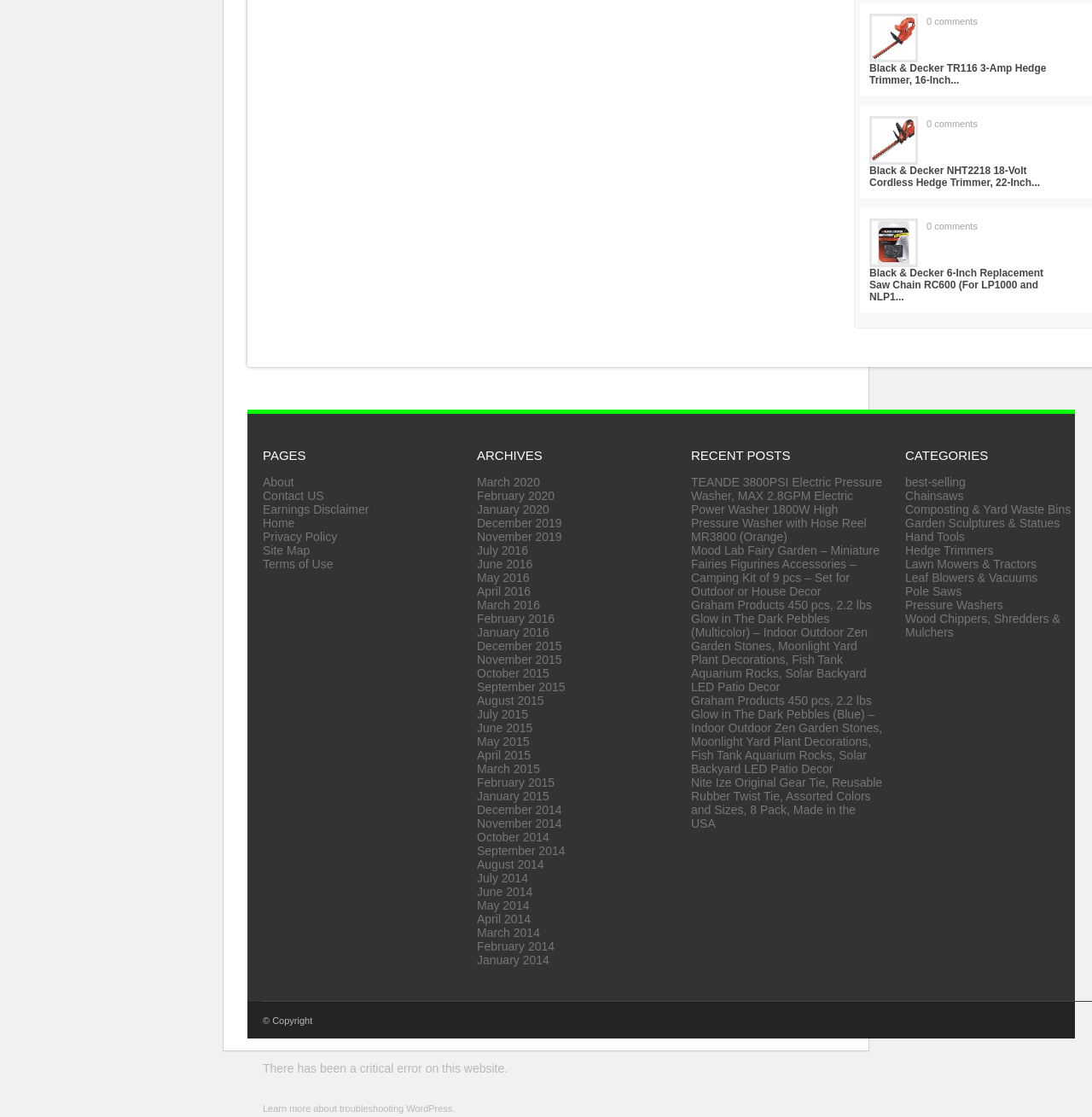What is the last product category listed?
Please answer the question as detailed as possible based on the image.

I looked at the list of product categories and found the last one listed, which is 'Wood Chippers, Shredders & Mulchers'.